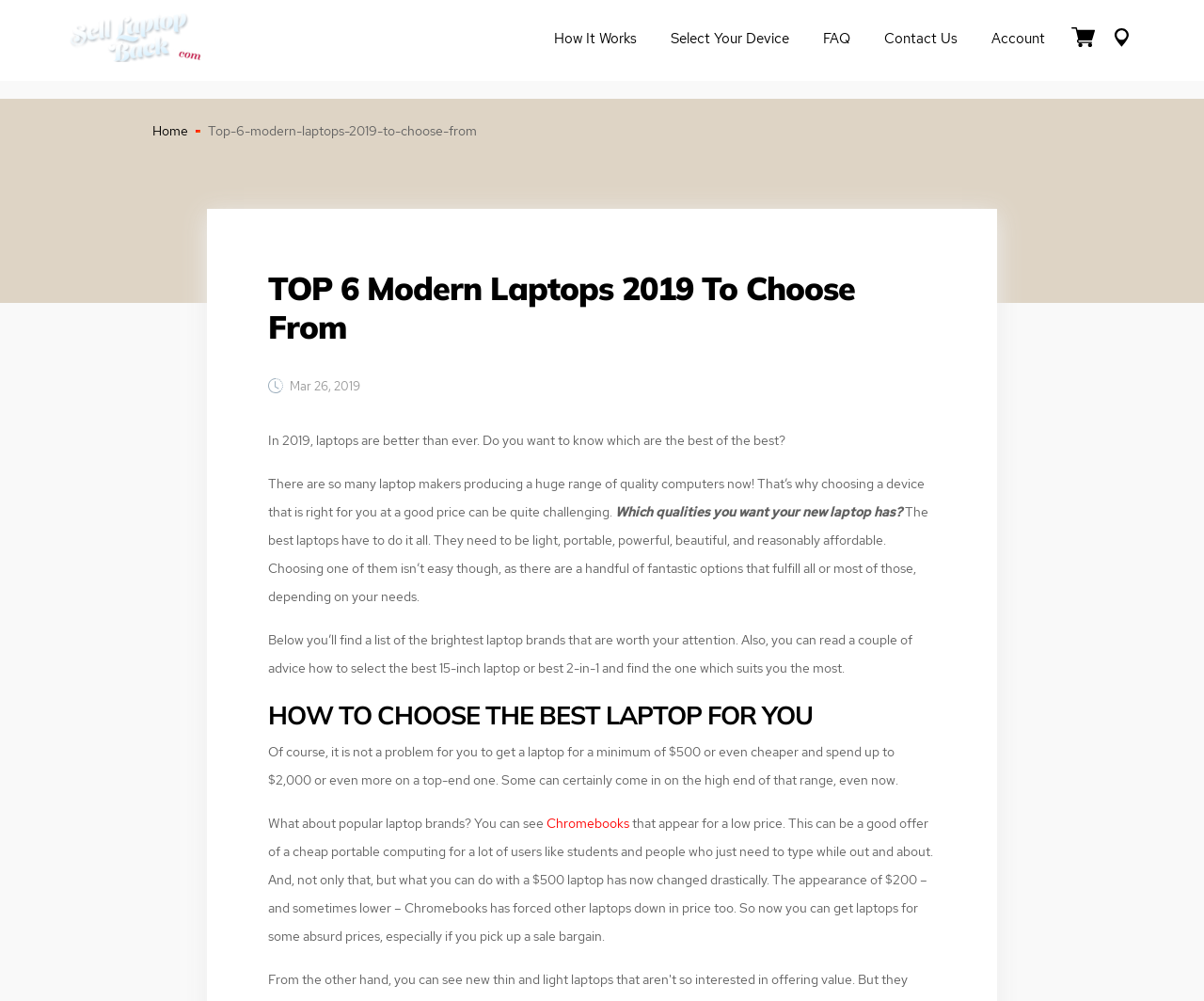Reply to the question with a single word or phrase:
What is the topic of the article?

Modern laptops